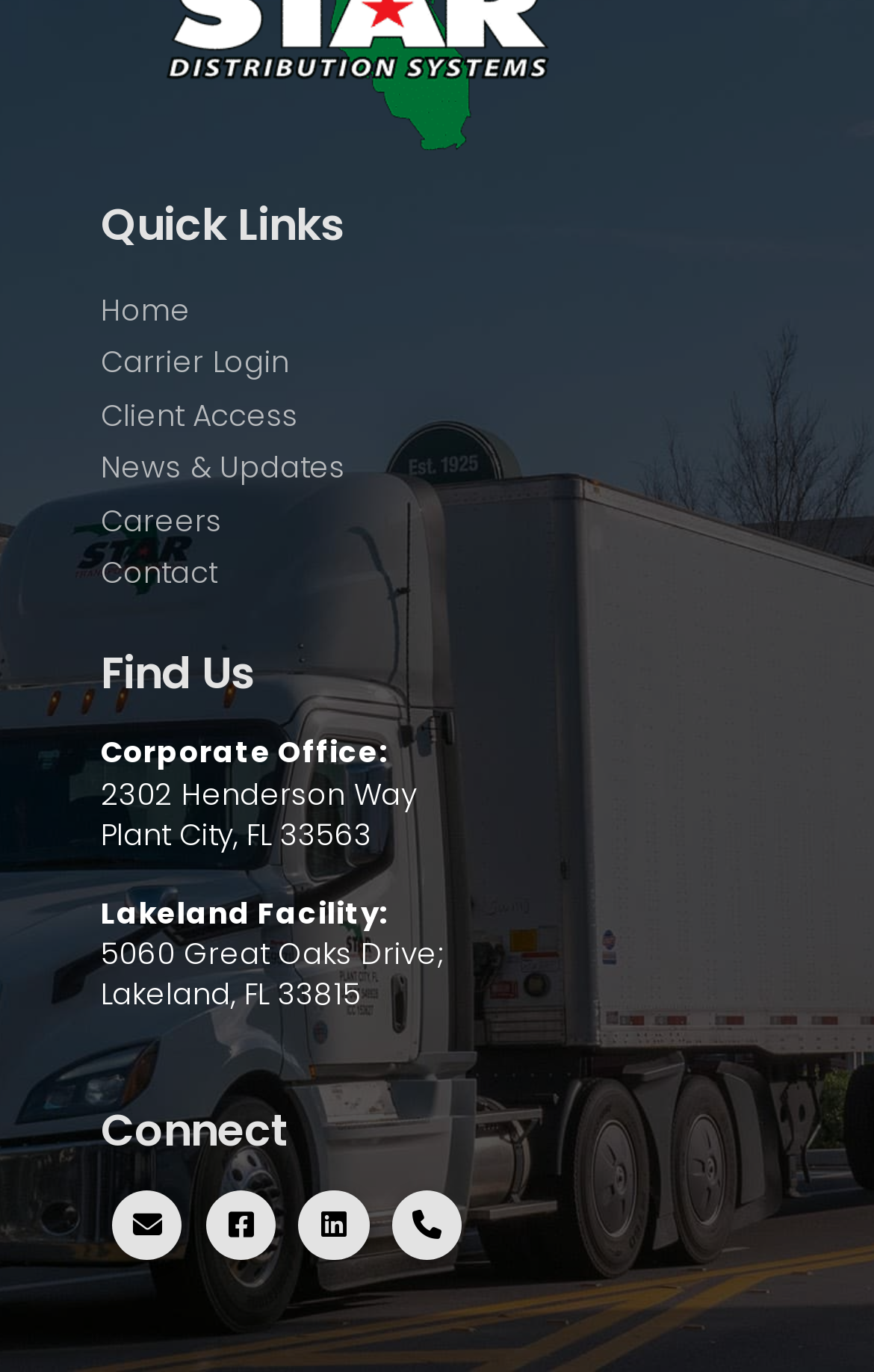Provide a one-word or brief phrase answer to the question:
What is the last quick link?

Contact